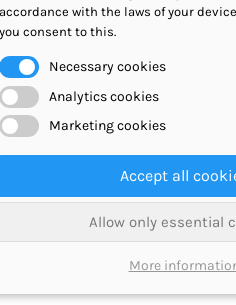Generate an in-depth description of the visual content.

The image depicts a cookie consent interface featuring three toggle options for users to select their cookie preferences. The "Necessary cookies" toggle is highlighted in blue, indicating that it is enabled, while the options for "Analytics cookies" and "Marketing cookies" are grayed out, suggesting they are inactive. Below the toggles, there are three buttons: "Accept all cookies," which is prominently displayed in blue; "Allow only essential cookies"; and "More information." This interface allows users to manage their consent regarding data collection practices in accordance with privacy laws.